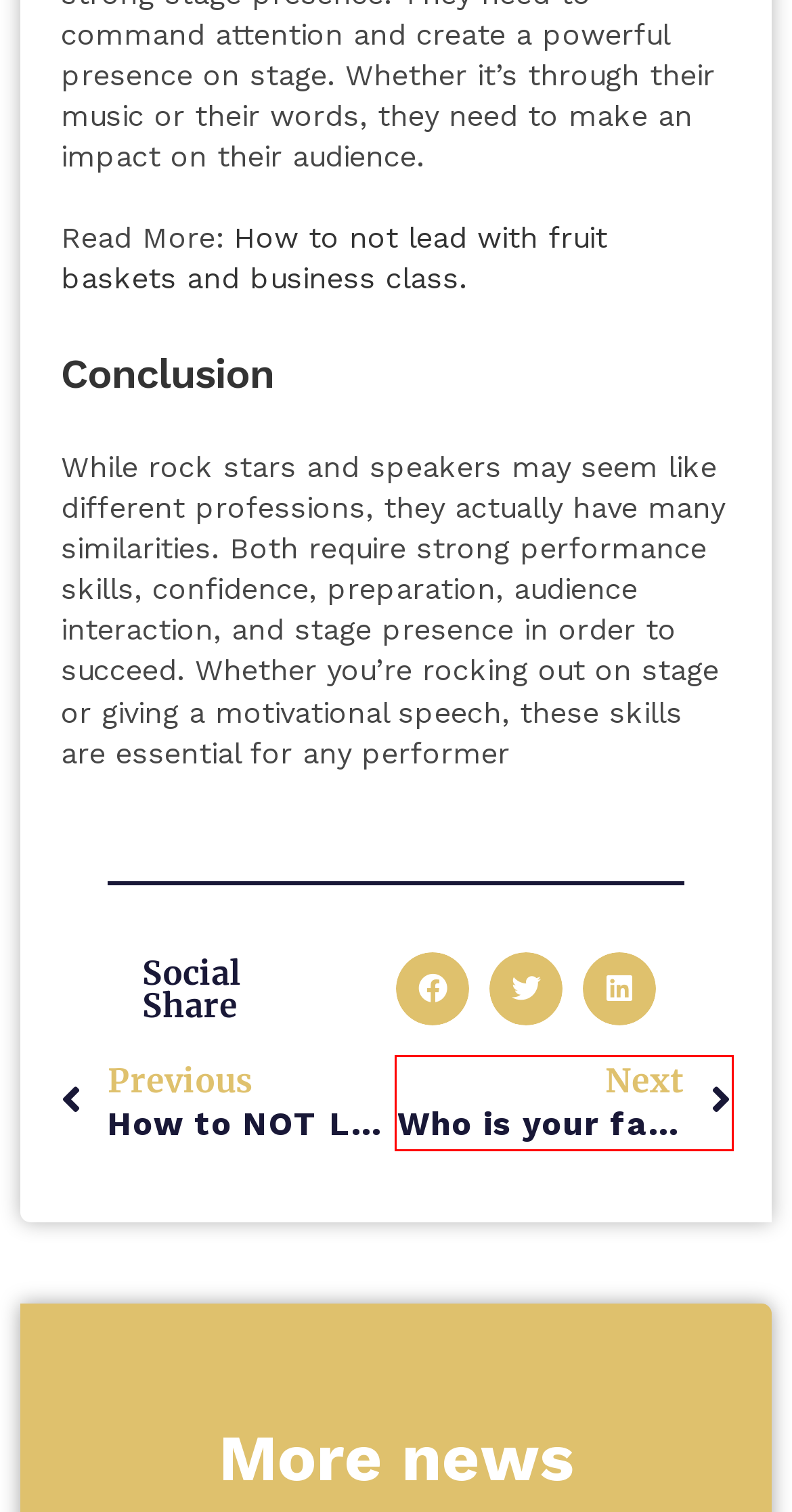A screenshot of a webpage is given with a red bounding box around a UI element. Choose the description that best matches the new webpage shown after clicking the element within the red bounding box. Here are the candidates:
A. Antoni Lacinai, Author at Antoni Lacinai
B. Keynote speaker | Workplace Communication | CX | Virtual meetings
C. How to NOT LEAD with FRUIT BASKETS and BUSINESS CLASS
D. Voices from happy customers after keynotes. - Antoni Lacinai
E. Who is your favorite travel buddy? - Antoni Lacinai
F. Influence, charisma, and 3 communication superpowers - full keynote - Antoni Lacinai
G. CARE. Be compassionate, Care for your people and the whole planet. - Antoni Lacinai
H. March 24, 2023 - Antoni Lacinai

E